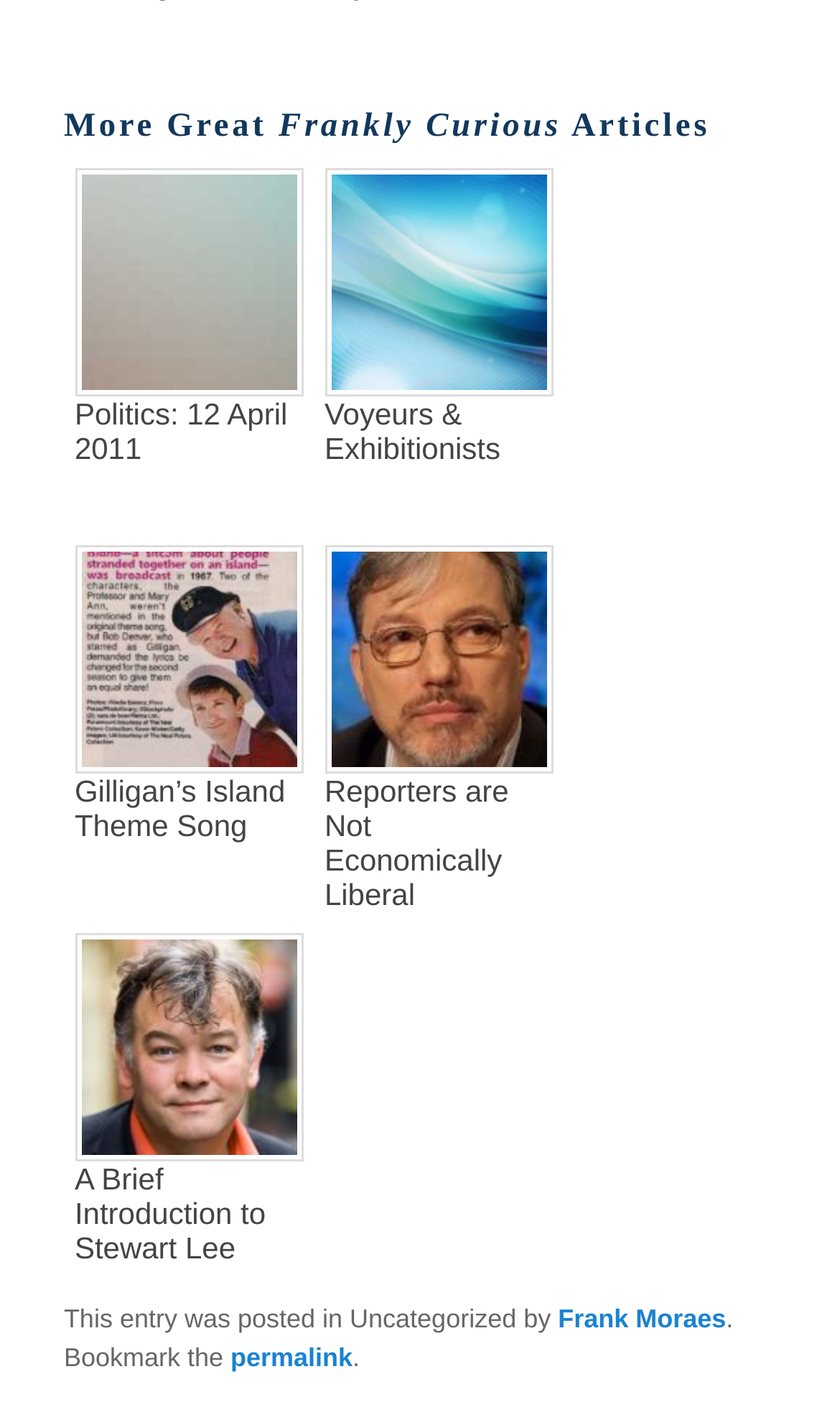Using the element description provided, determine the bounding box coordinates in the format (top-left x, top-left y, bottom-right x, bottom-right y). Ensure that all values are floating point numbers between 0 and 1. Element description: Voyeurs & Exhibitionists

[0.386, 0.123, 0.658, 0.328]